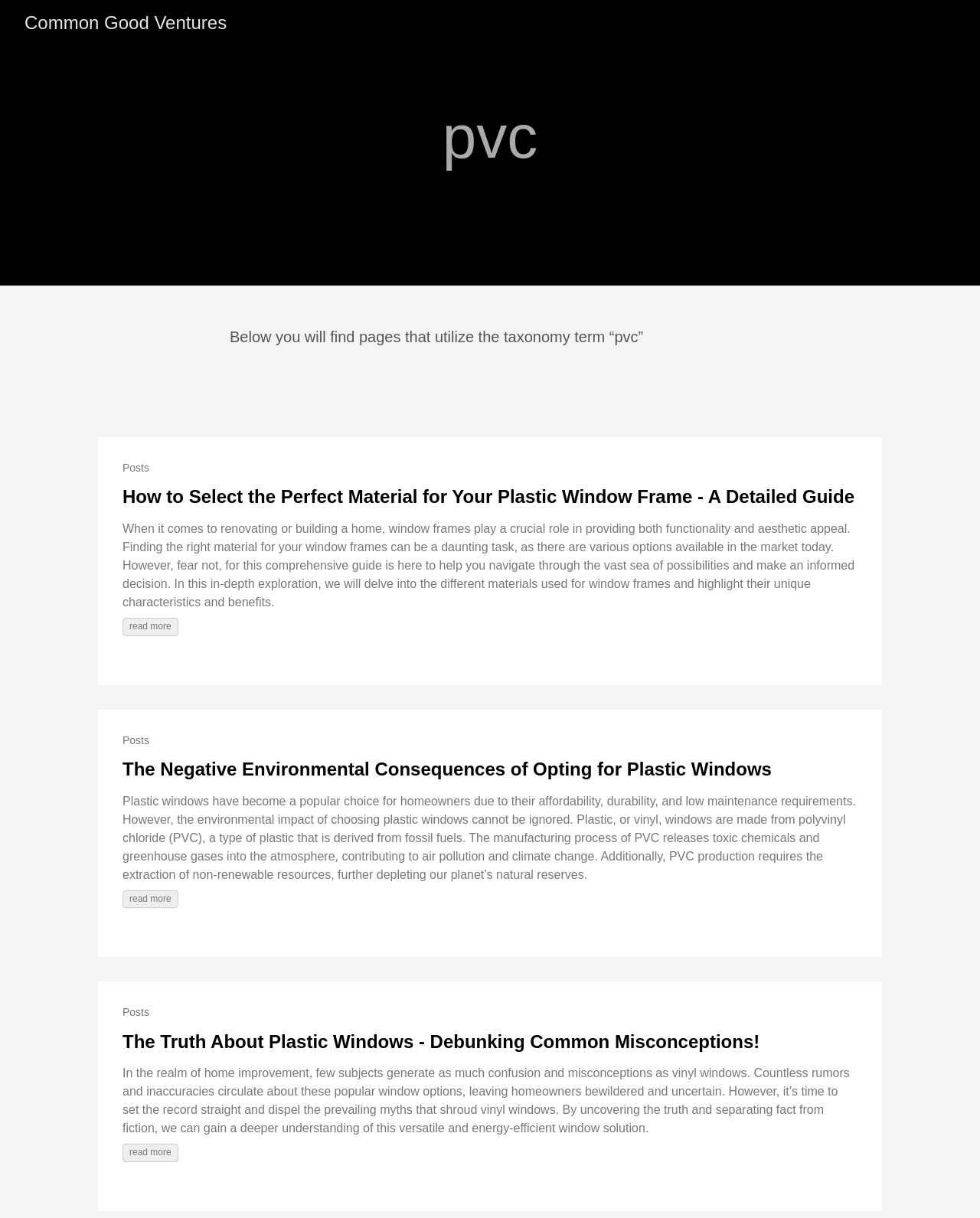Identify the bounding box for the UI element described as: "read more". The coordinates should be four float numbers between 0 and 1, i.e., [left, top, right, bottom].

[0.125, 0.731, 0.182, 0.746]